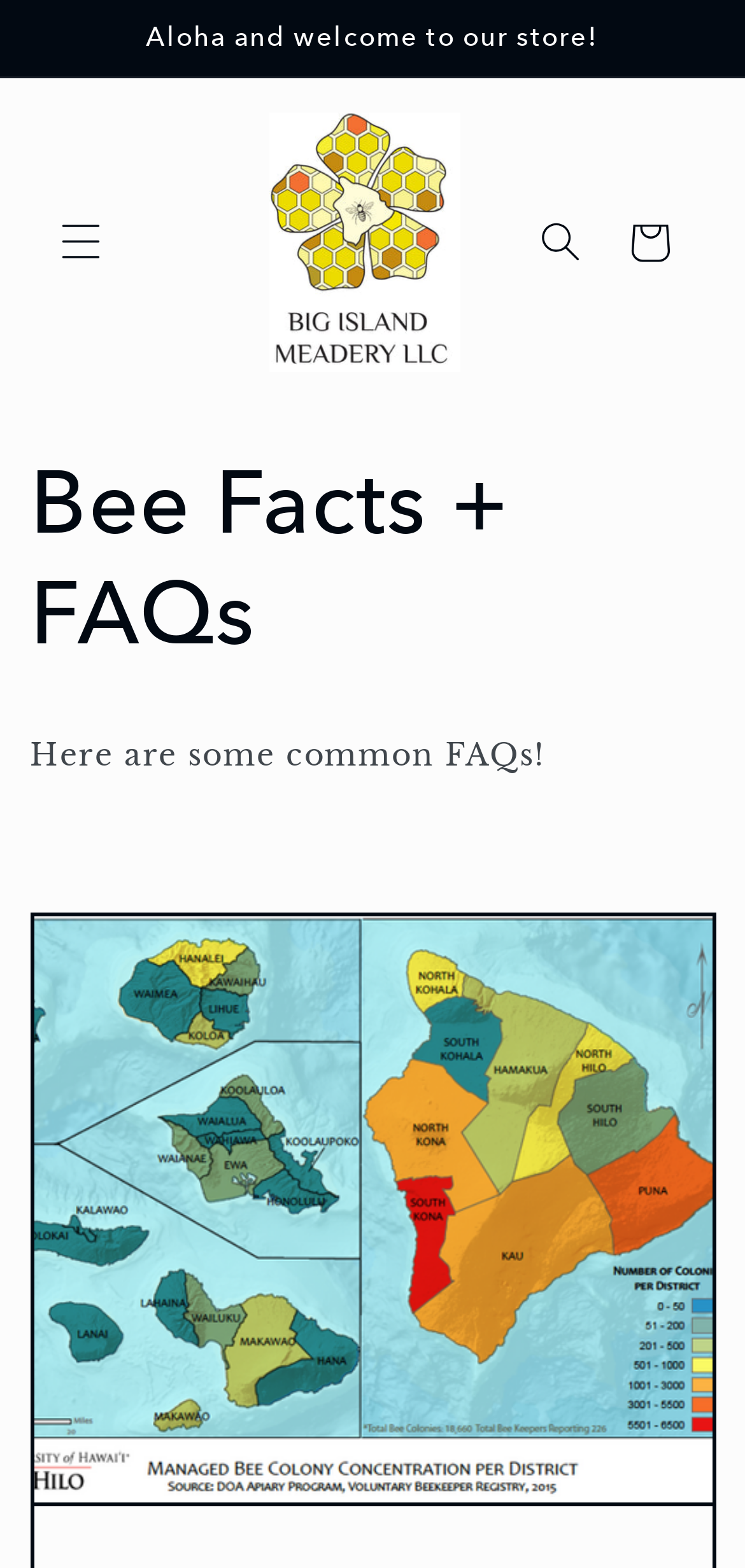Provide a single word or phrase to answer the given question: 
What is the name of the store?

Big Island Meadery